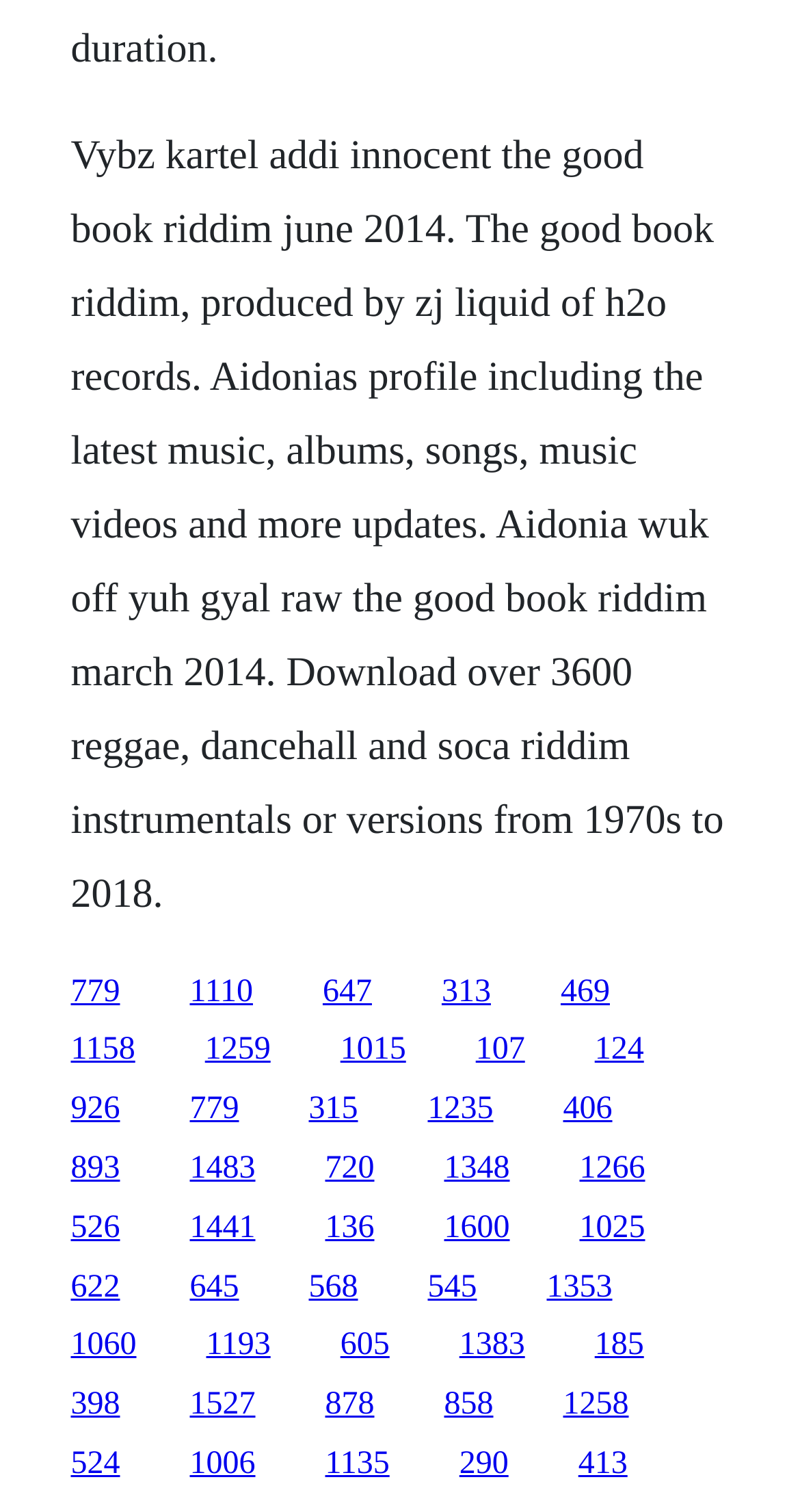Please locate the bounding box coordinates of the element that should be clicked to complete the given instruction: "View Aidonia's profile".

[0.237, 0.644, 0.316, 0.667]